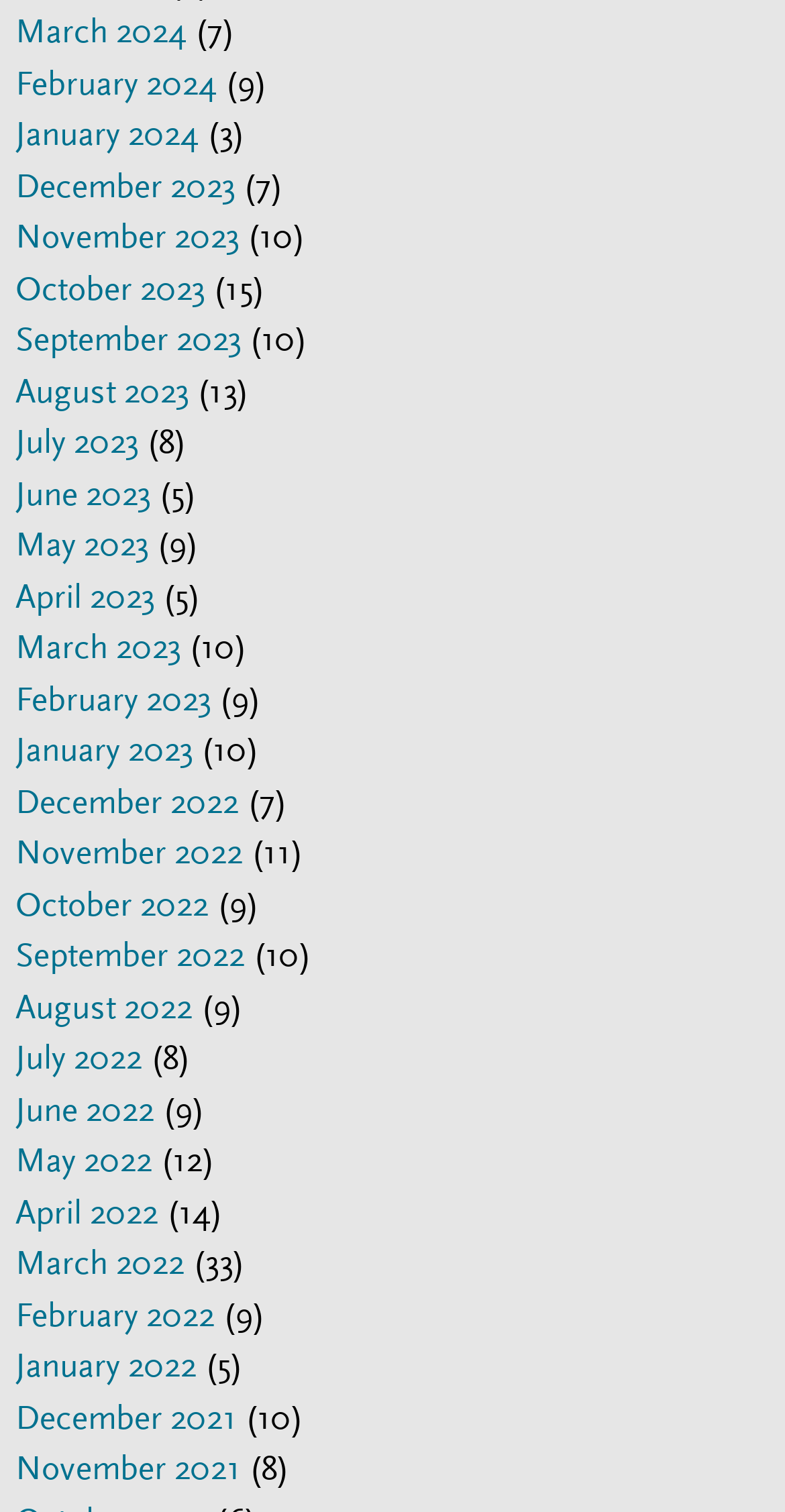Is there a month with only 3 items?
Please interpret the details in the image and answer the question thoroughly.

After examining the list of links and their corresponding static text, I found that January 2024 has only 3 items listed.